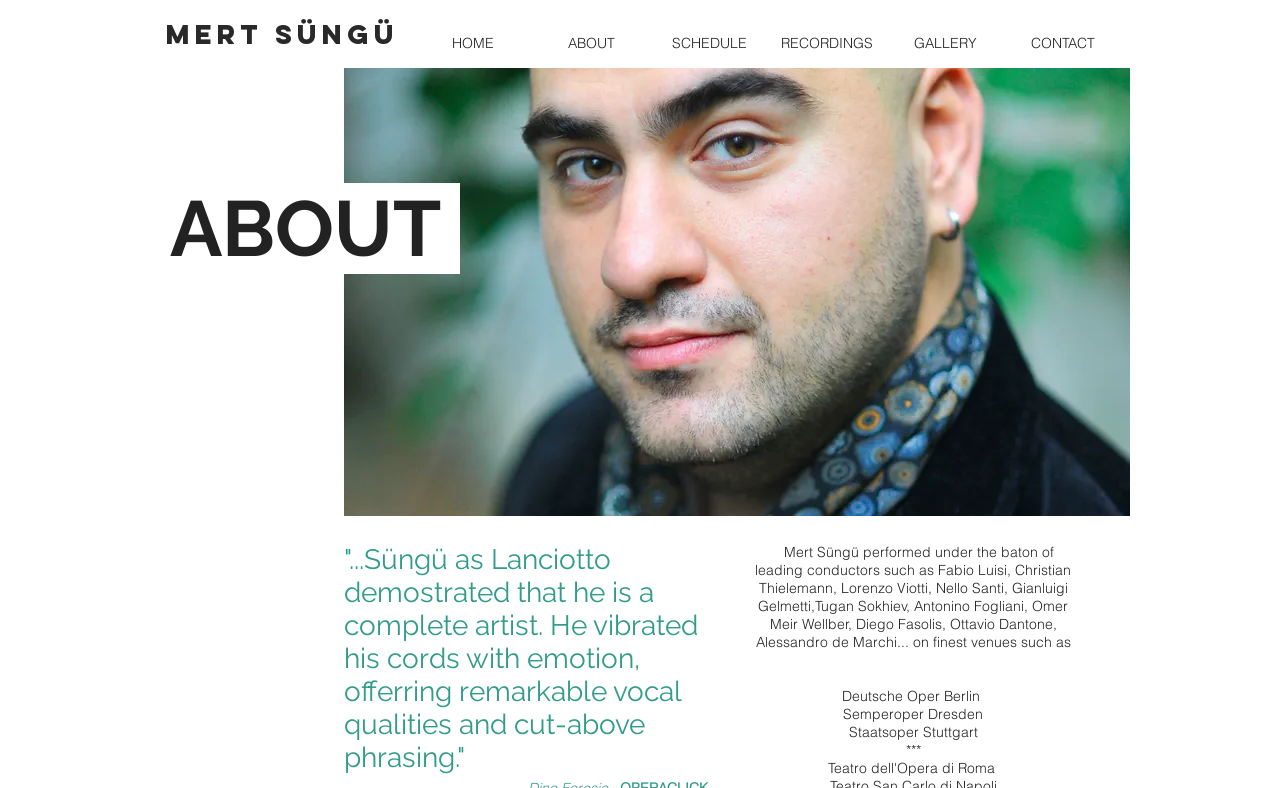Reply to the question below using a single word or brief phrase:
What is the name of the artist?

Mert Süngü